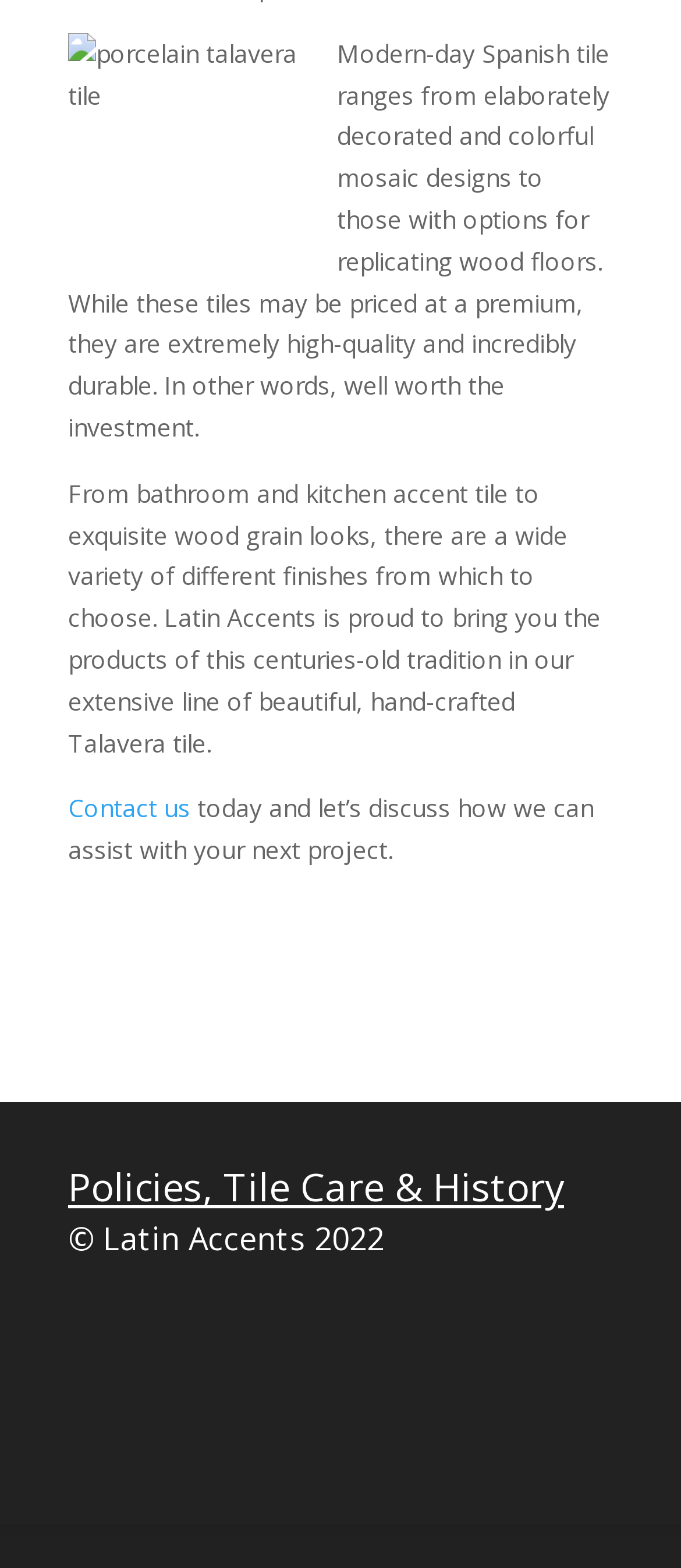From the element description: "Policies, Tile Care & History", extract the bounding box coordinates of the UI element. The coordinates should be expressed as four float numbers between 0 and 1, in the order [left, top, right, bottom].

[0.1, 0.74, 0.828, 0.773]